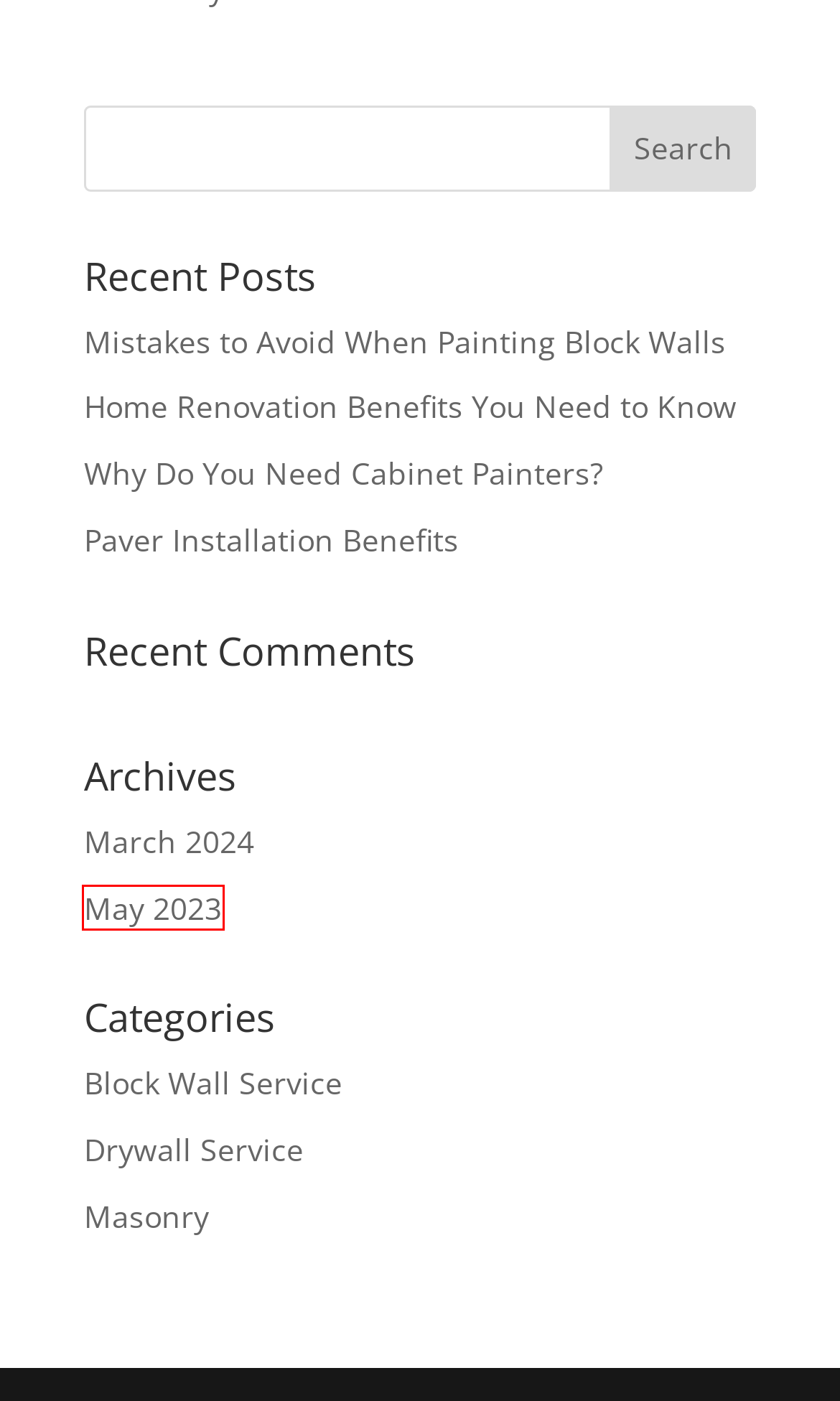You have a screenshot of a webpage with a red bounding box around a UI element. Determine which webpage description best matches the new webpage that results from clicking the element in the bounding box. Here are the candidates:
A. Why Do You Need Cabinet Painters?  - Accessible Thailand
B. Drywall Service Archives - Accessible Thailand
C. secure_admin, Author at Accessible Thailand
D. March 2024 - Accessible Thailand
E. May 2023 - Accessible Thailand
F. Home Renovation Benefits You Need to Know  - Accessible Thailand
G. Block Wall Service Archives - Accessible Thailand
H. Mistakes to Avoid When Painting Block Walls  - Accessible Thailand

E